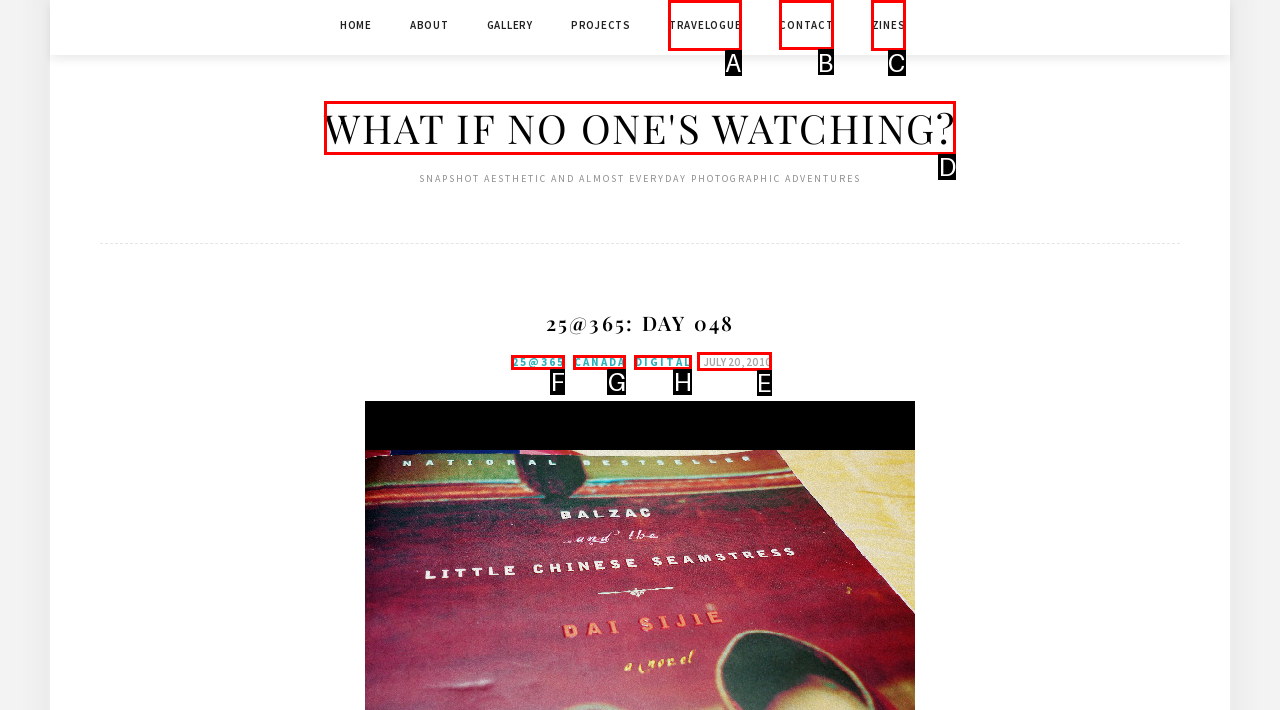Determine the letter of the element you should click to carry out the task: contact the author
Answer with the letter from the given choices.

B